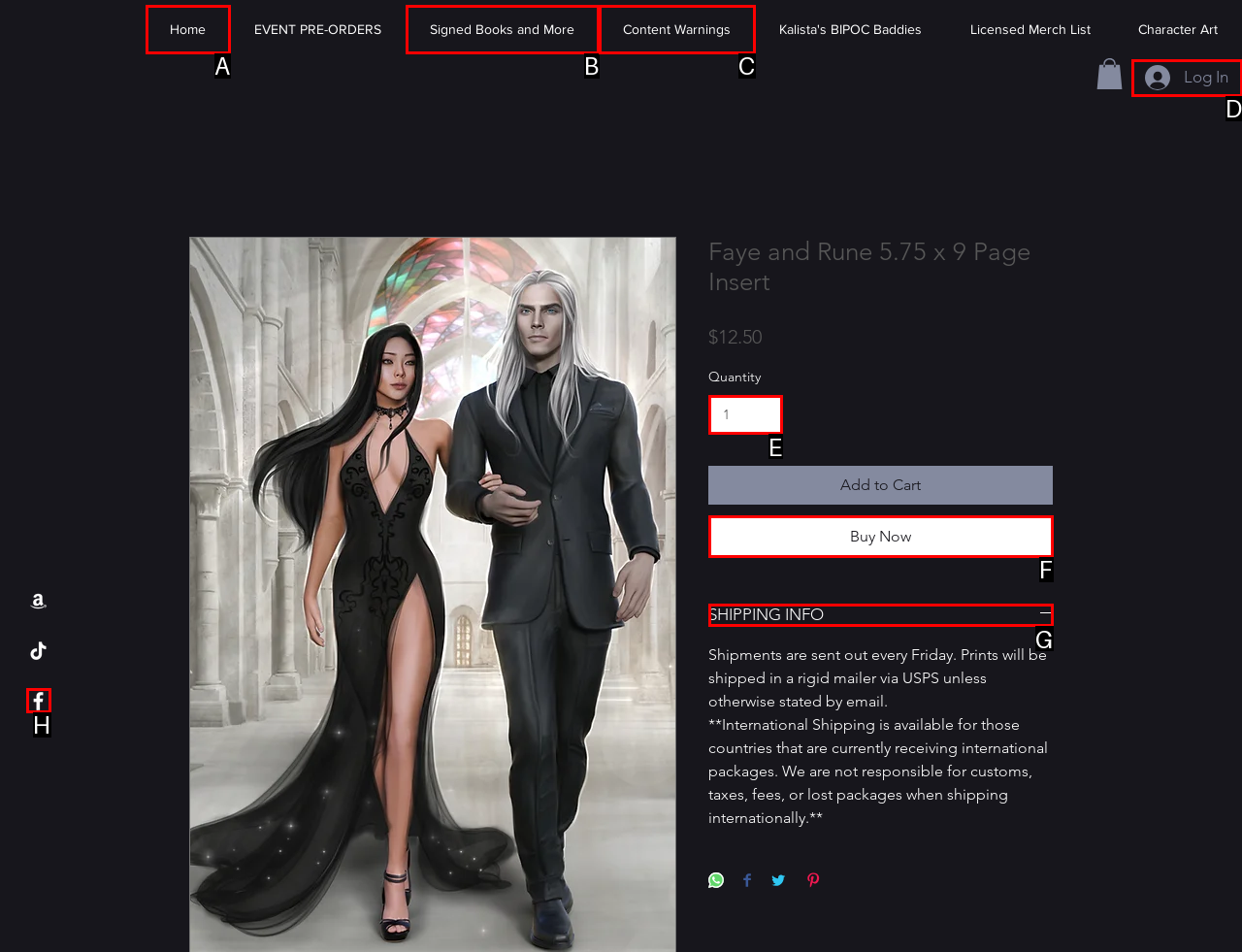Identify the bounding box that corresponds to: Signed Books and More
Respond with the letter of the correct option from the provided choices.

B